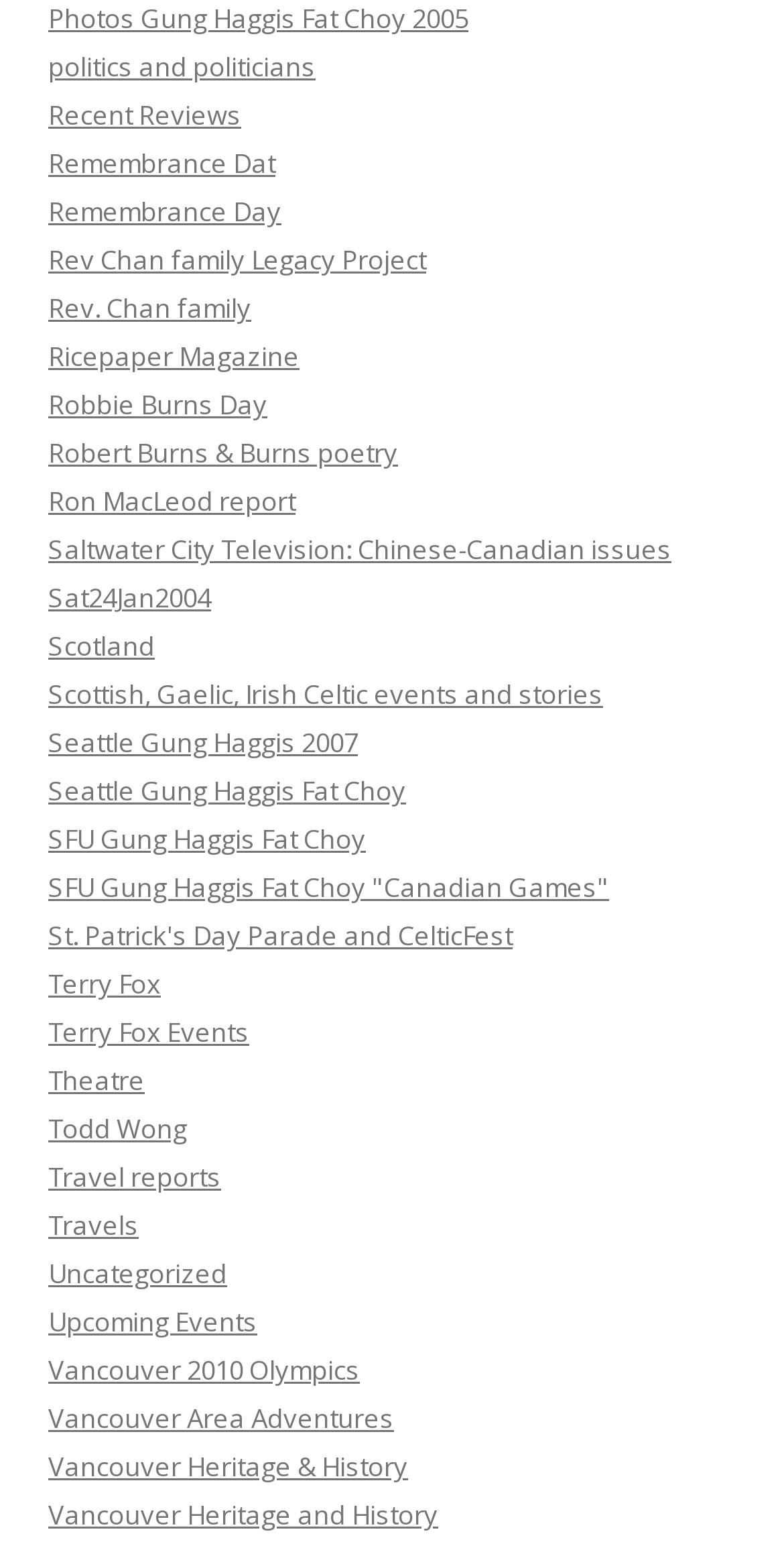Using the provided element description "English", determine the bounding box coordinates of the UI element.

None